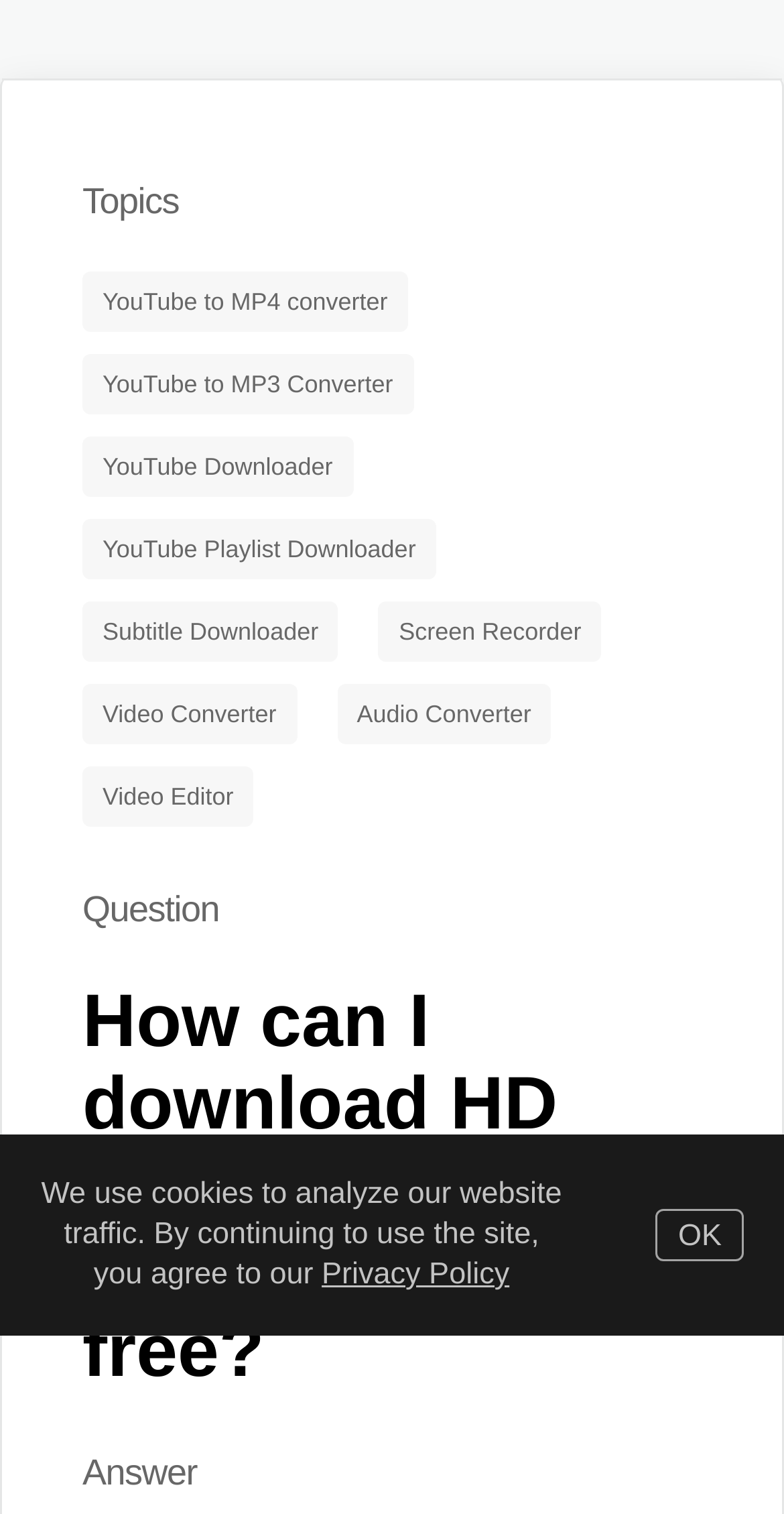Could you locate the bounding box coordinates for the section that should be clicked to accomplish this task: "Click Screen Recorder".

[0.483, 0.397, 0.767, 0.437]